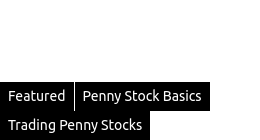What is the purpose of the navigation links?
Give a thorough and detailed response to the question.

The navigation links are positioned at the top of a section focused on penny stock trading strategies, and they serve as pathways for users to explore various articles and resources, allowing readers to quickly navigate to their areas of interest regarding investing in penny stocks.